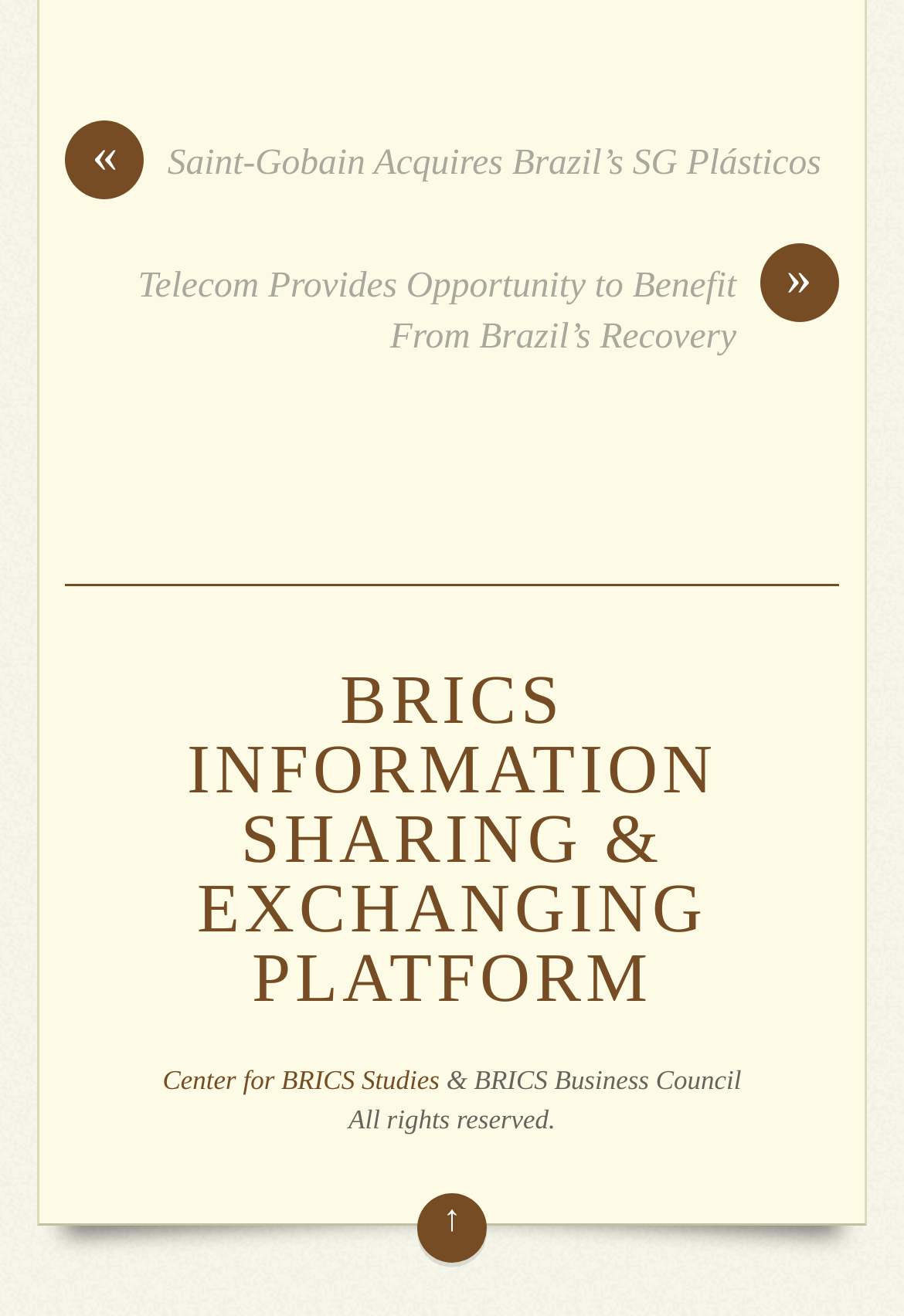What is the text below the link 'BRICS INFORMATION SHARING & EXCHANGING PLATFORM'?
Look at the image and answer the question with a single word or phrase.

& BRICS Business Council